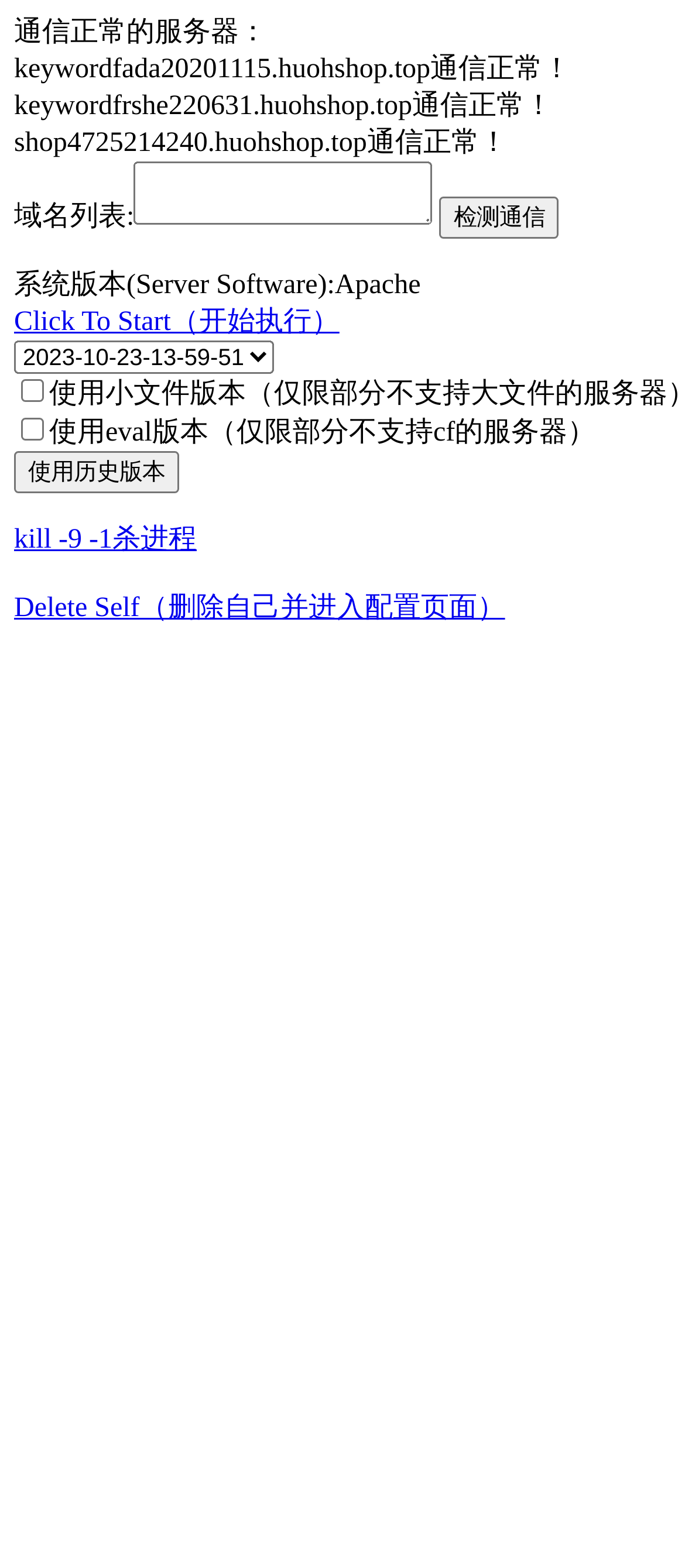Provide a short answer using a single word or phrase for the following question: 
How many checkboxes are there?

2